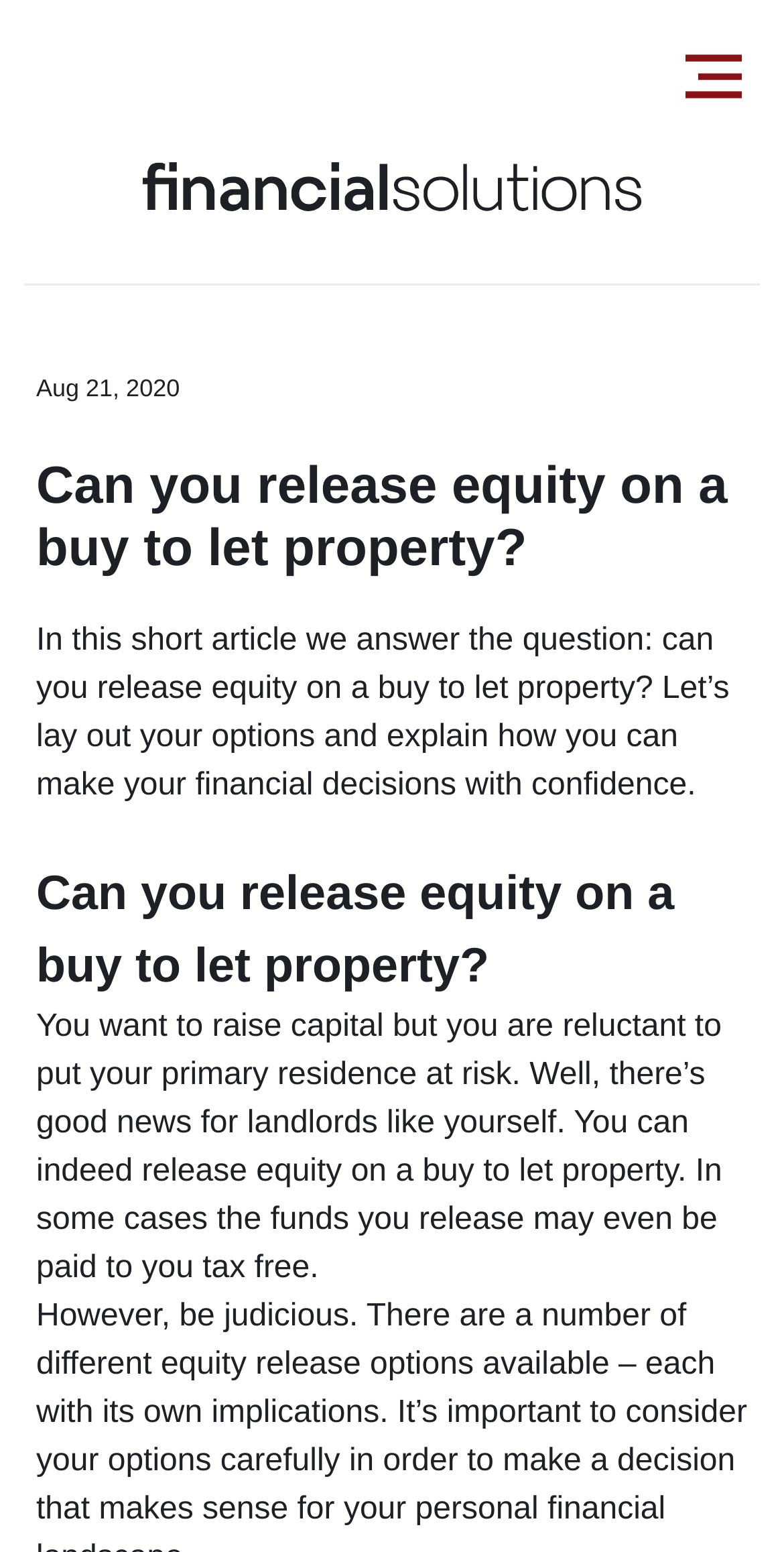Provide your answer to the question using just one word or phrase: Can you release equity on a buy to let property?

Yes